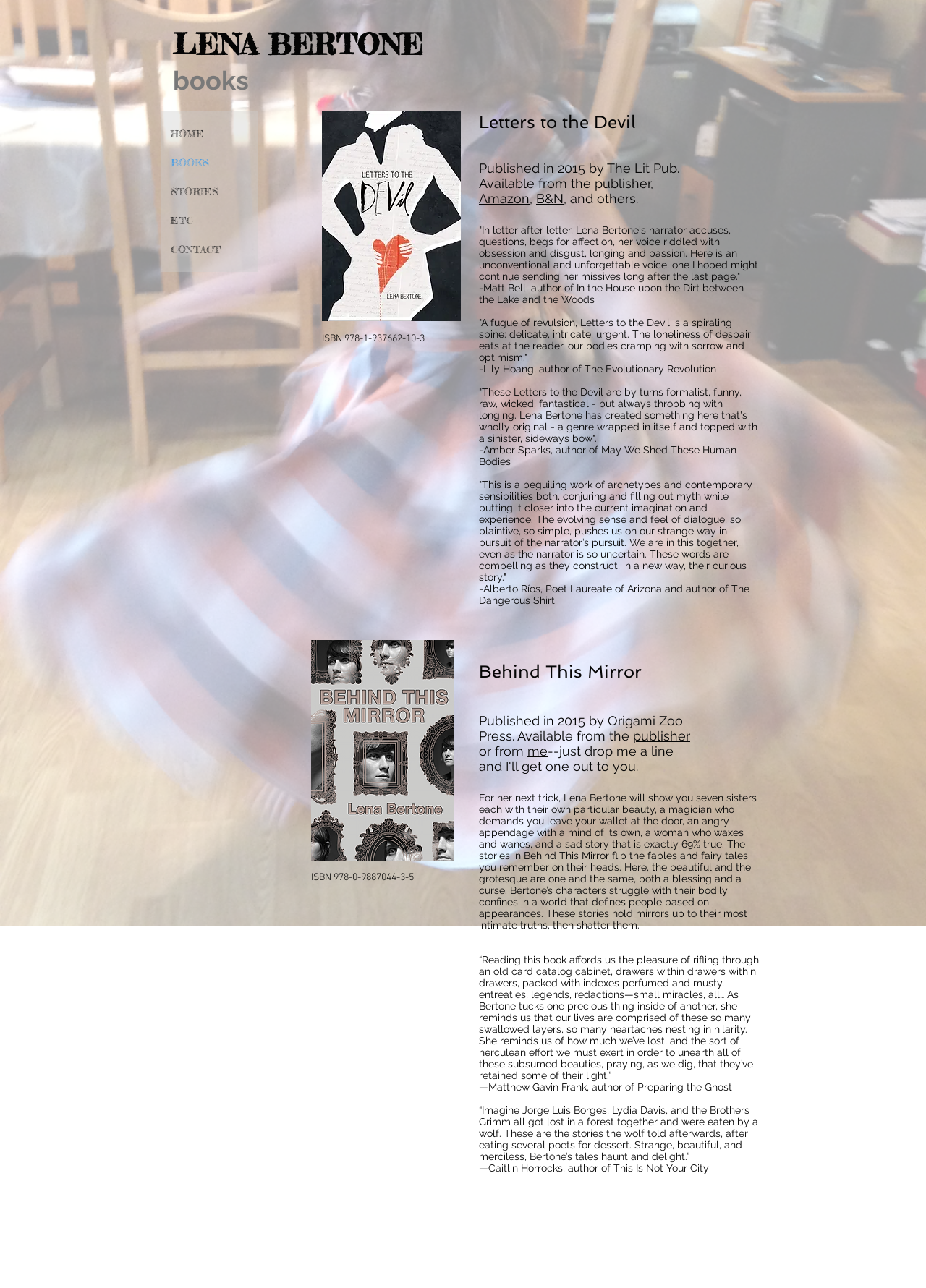Pinpoint the bounding box coordinates of the clickable area needed to execute the instruction: "Go to the 'CONTACT' page". The coordinates should be specified as four float numbers between 0 and 1, i.e., [left, top, right, bottom].

[0.184, 0.182, 0.266, 0.205]